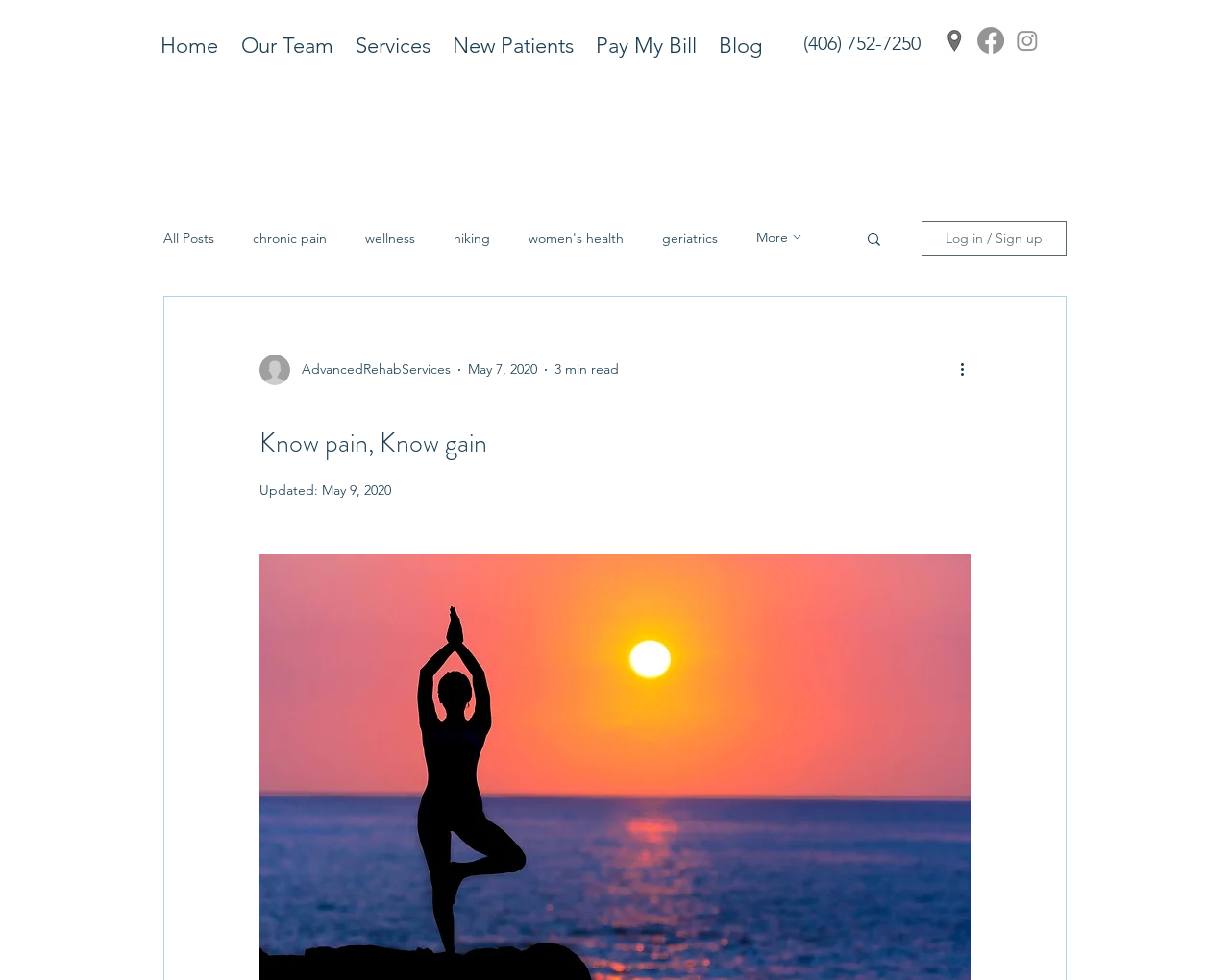What is the topic of the blog post?
Provide a fully detailed and comprehensive answer to the question.

I inferred the topic of the blog post by looking at the title 'Know pain, Know gain' and the context of the webpage, which suggests that the blog post is about pain.